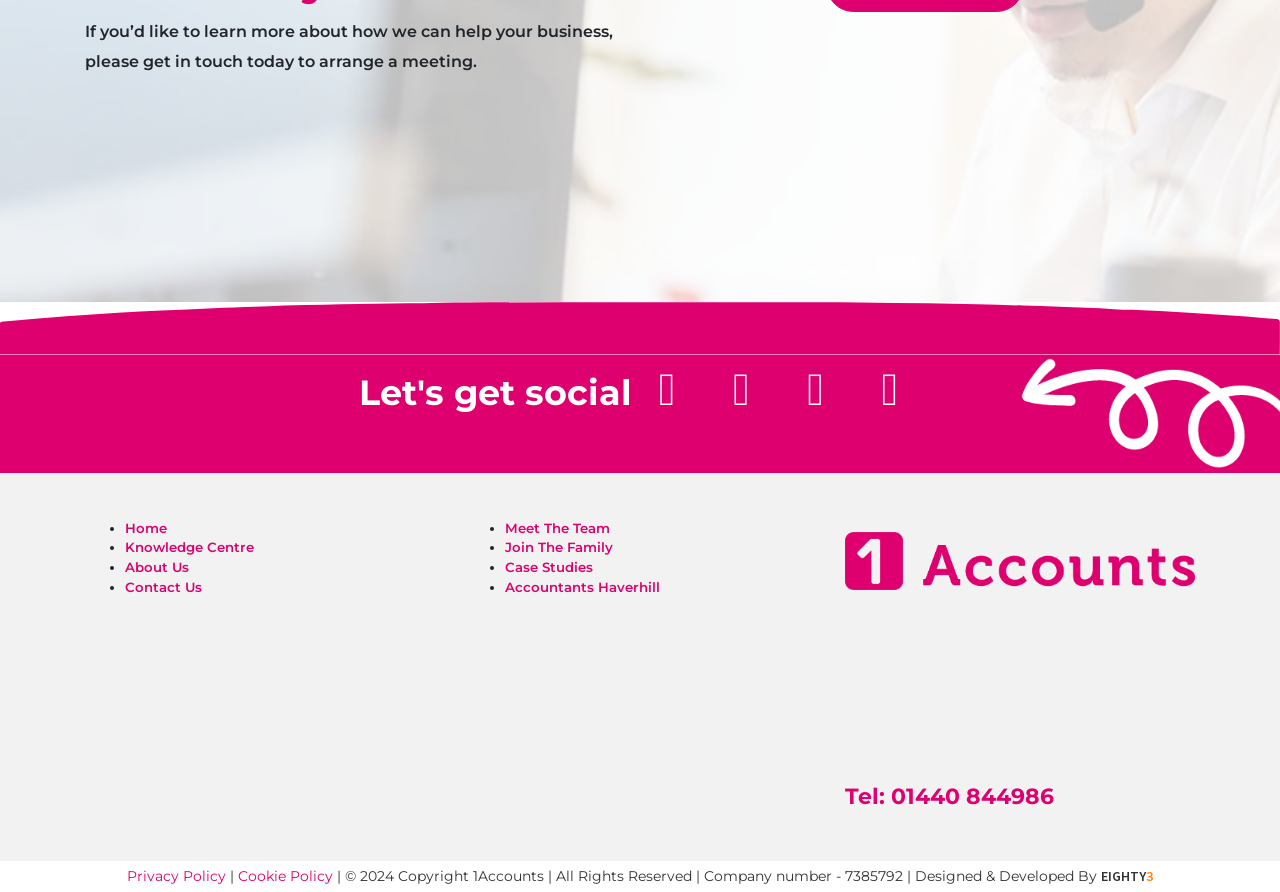Identify the bounding box coordinates for the region to click in order to carry out this instruction: "Click the 'Home' link". Provide the coordinates using four float numbers between 0 and 1, formatted as [left, top, right, bottom].

[0.098, 0.582, 0.13, 0.6]